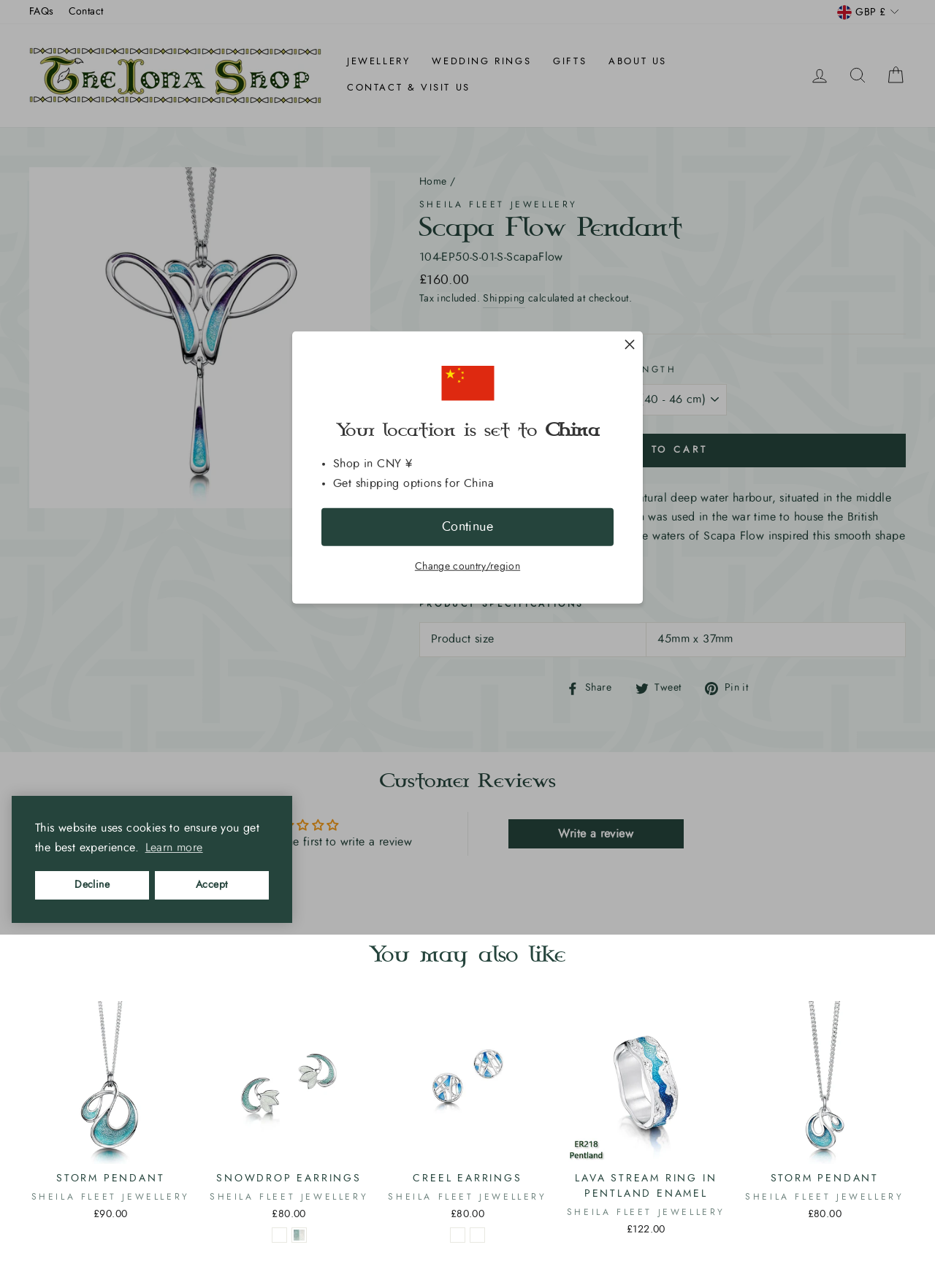Identify the bounding box coordinates for the UI element mentioned here: "Log in". Provide the coordinates as four float values between 0 and 1, i.e., [left, top, right, bottom].

[0.856, 0.046, 0.897, 0.071]